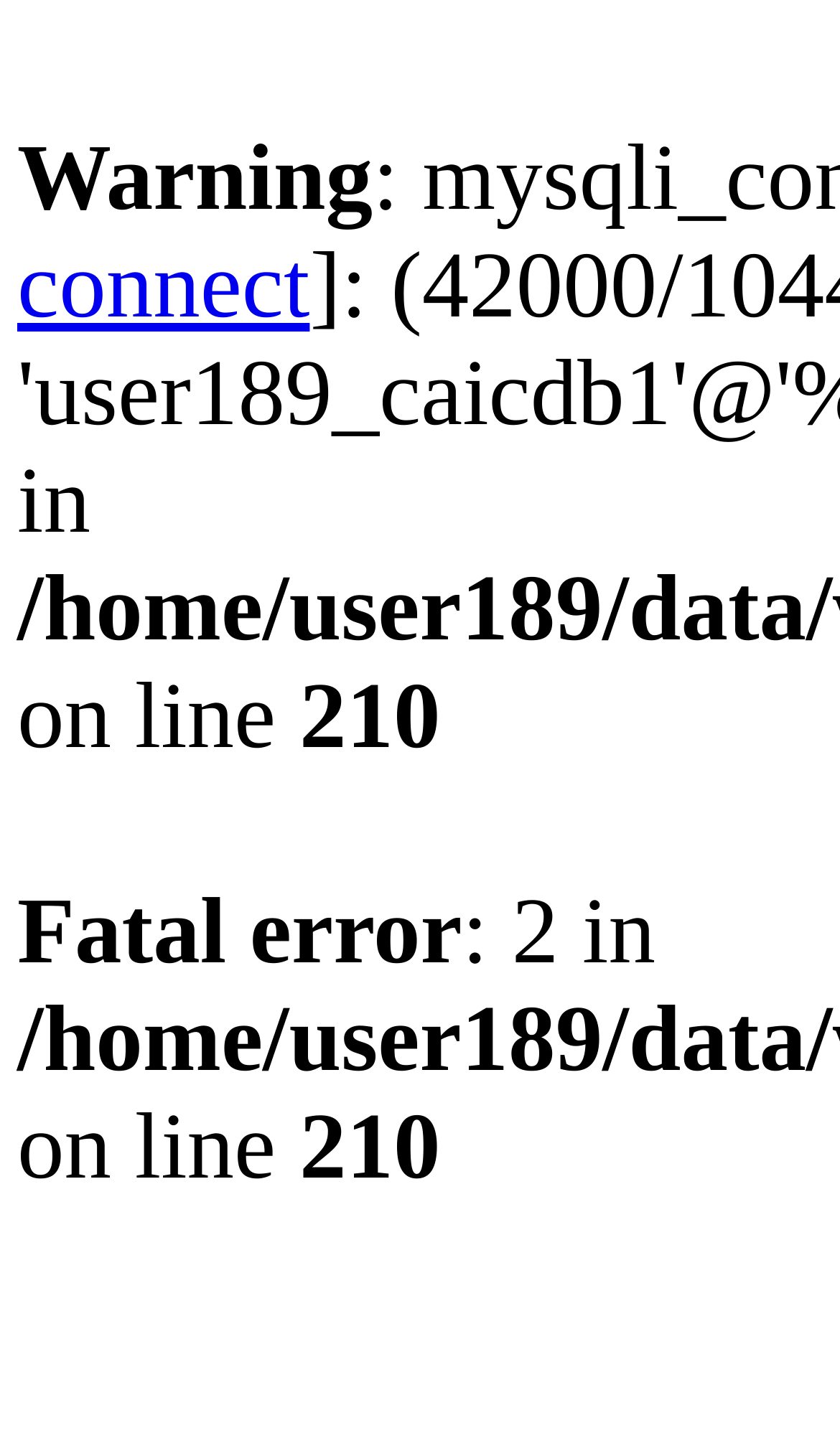How many errors are there?
Kindly offer a detailed explanation using the data available in the image.

There are 2 errors, as indicated by the StaticText ': 2 in' which suggests that there are two fatal errors.